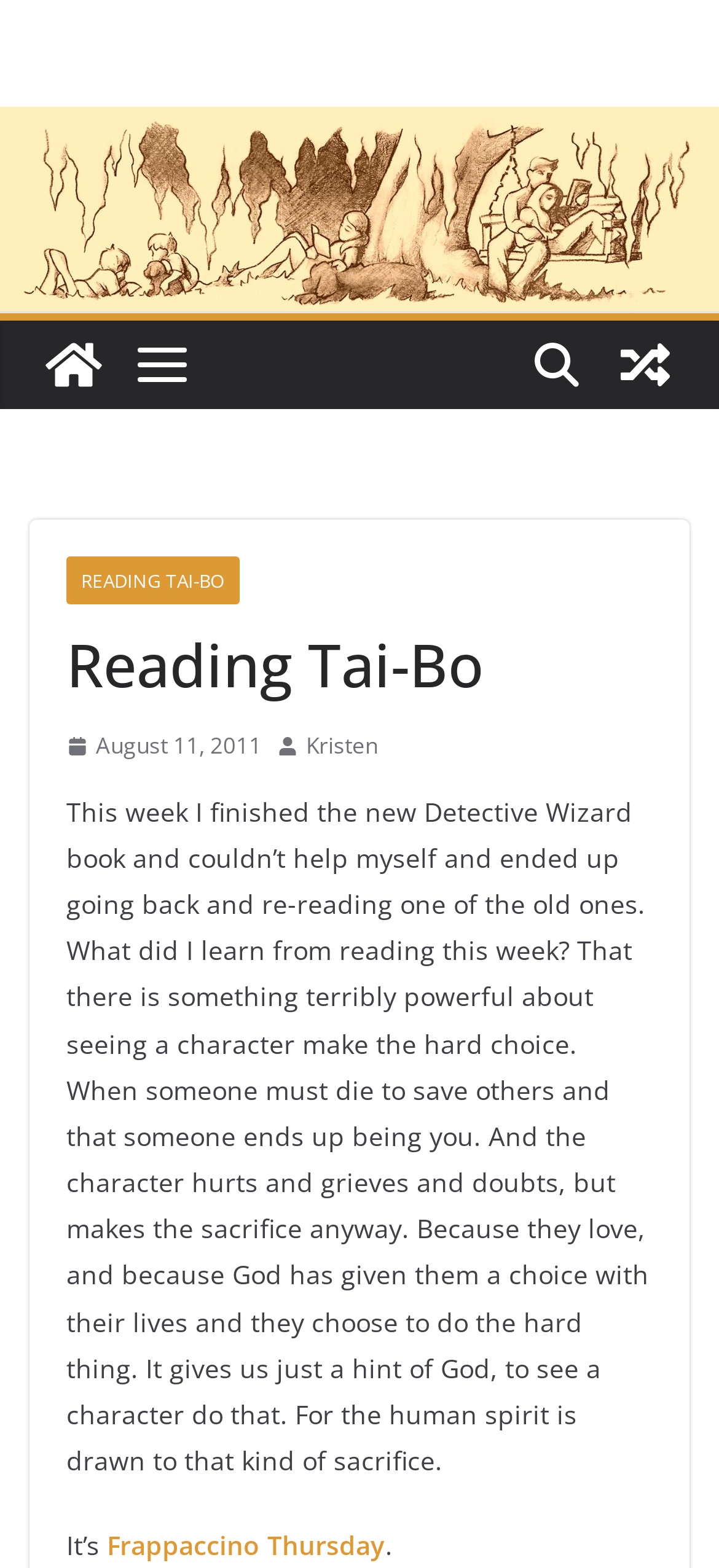Provide a one-word or short-phrase response to the question:
What is the date of the blog post?

August 11, 2011